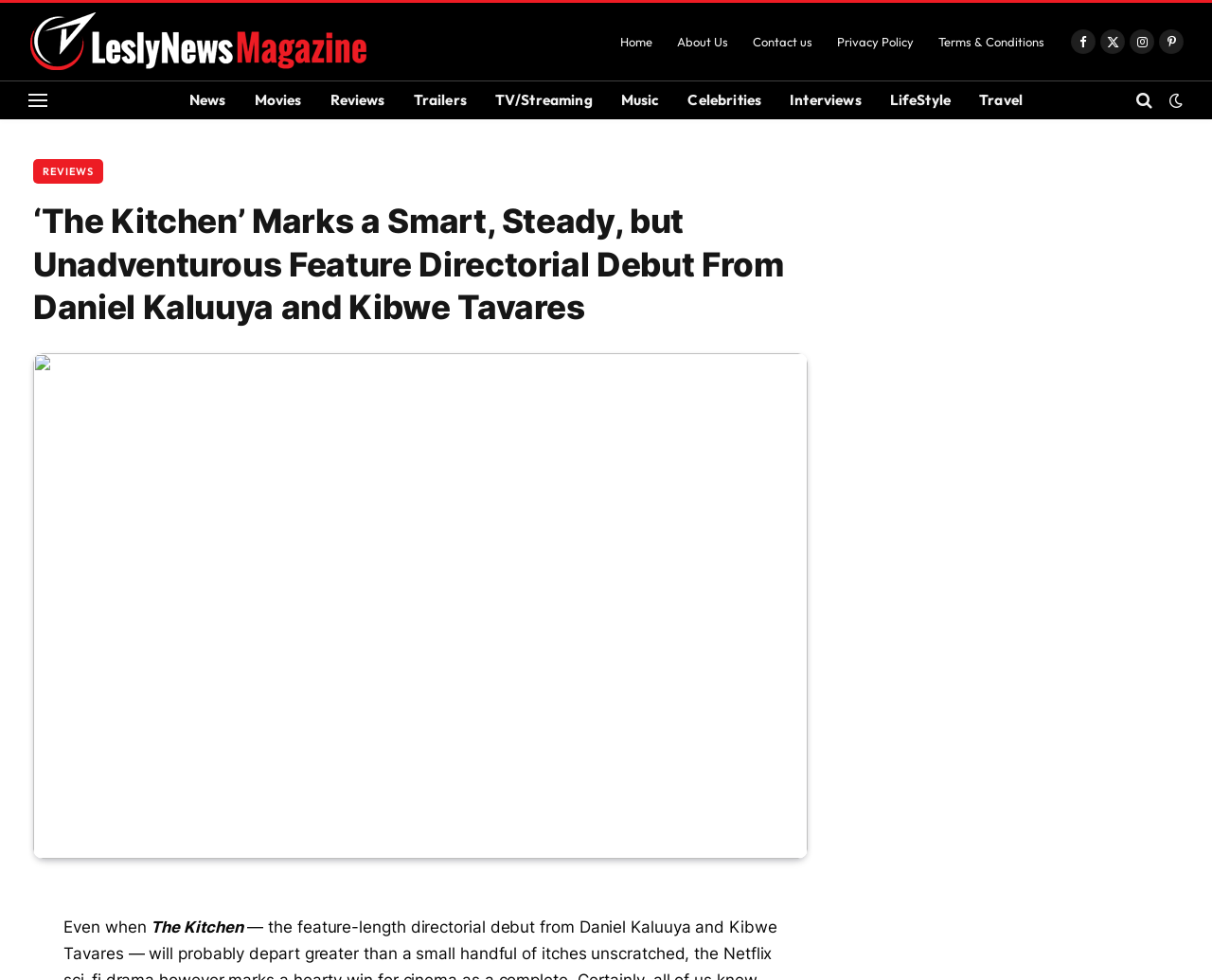What categories are available in the menu?
Kindly give a detailed and elaborate answer to the question.

The menu is accessible by clicking the 'Menu' button at the top-left corner of the webpage. The categories available in the menu are News, Movies, Reviews, Trailers, TV/Streaming, Music, Celebrities, Interviews, LifeStyle, and Travel.